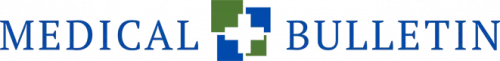Analyze the image and describe all the key elements you observe.

The image features the logo of the "Medical Bulletin," prominently showcasing the brand's name in bold blue letters. The design incorporates a vibrant green and blue cross, symbolizing the medical theme and reinforcing its focus on health and wellness. This logo serves as a visual anchor for the website, reflecting its commitment to providing insightful medical information and resources to readers. The overall composition conveys a professional and trustworthy brand identity in the healthcare sector.